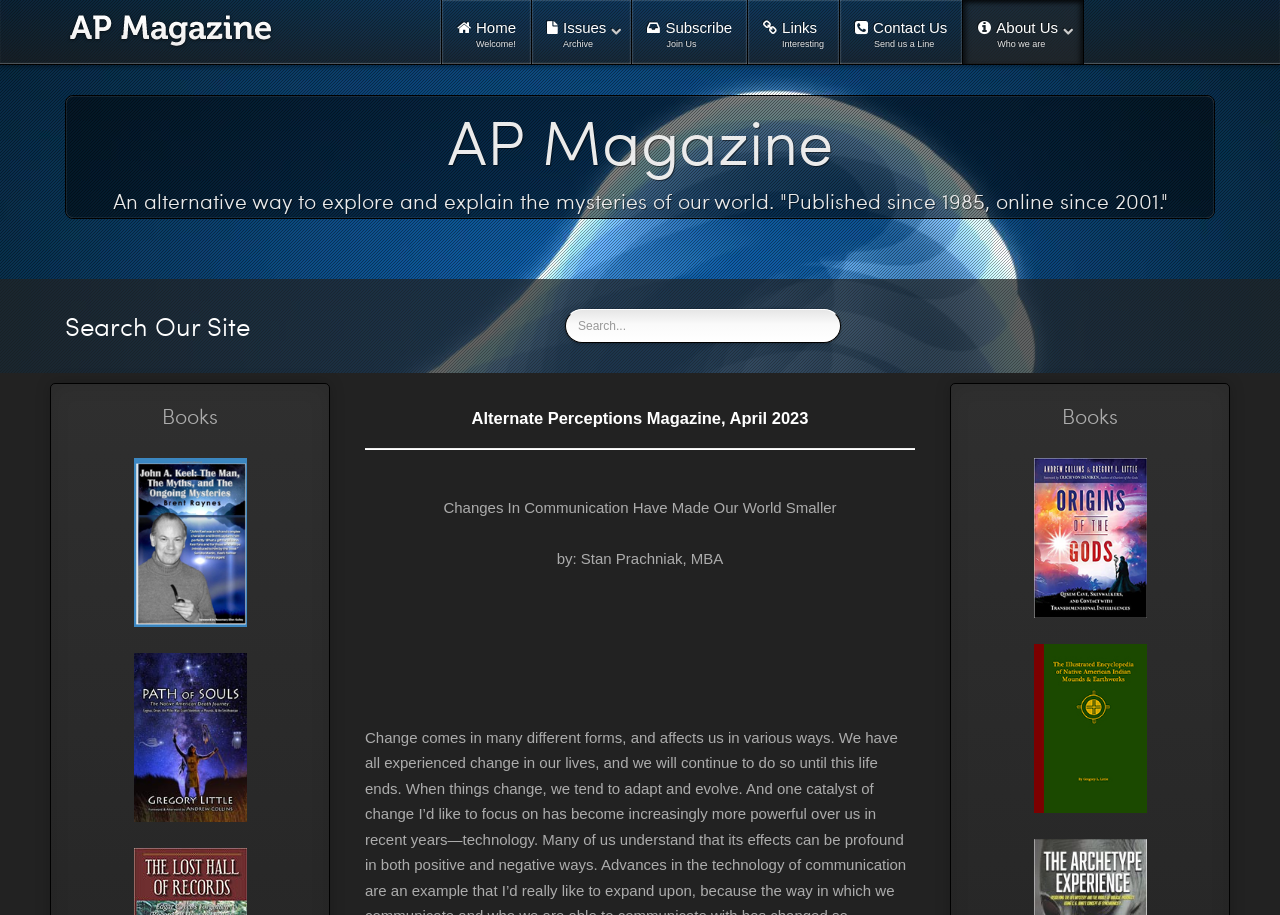Find the bounding box coordinates for the HTML element described in this sentence: "HomeWelcome!". Provide the coordinates as four float numbers between 0 and 1, in the format [left, top, right, bottom].

[0.345, 0.0, 0.415, 0.07]